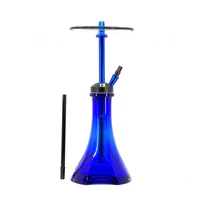What is the color of the Agni Pyramid Hookah Set?
Identify the answer in the screenshot and reply with a single word or phrase.

Vibrant blue